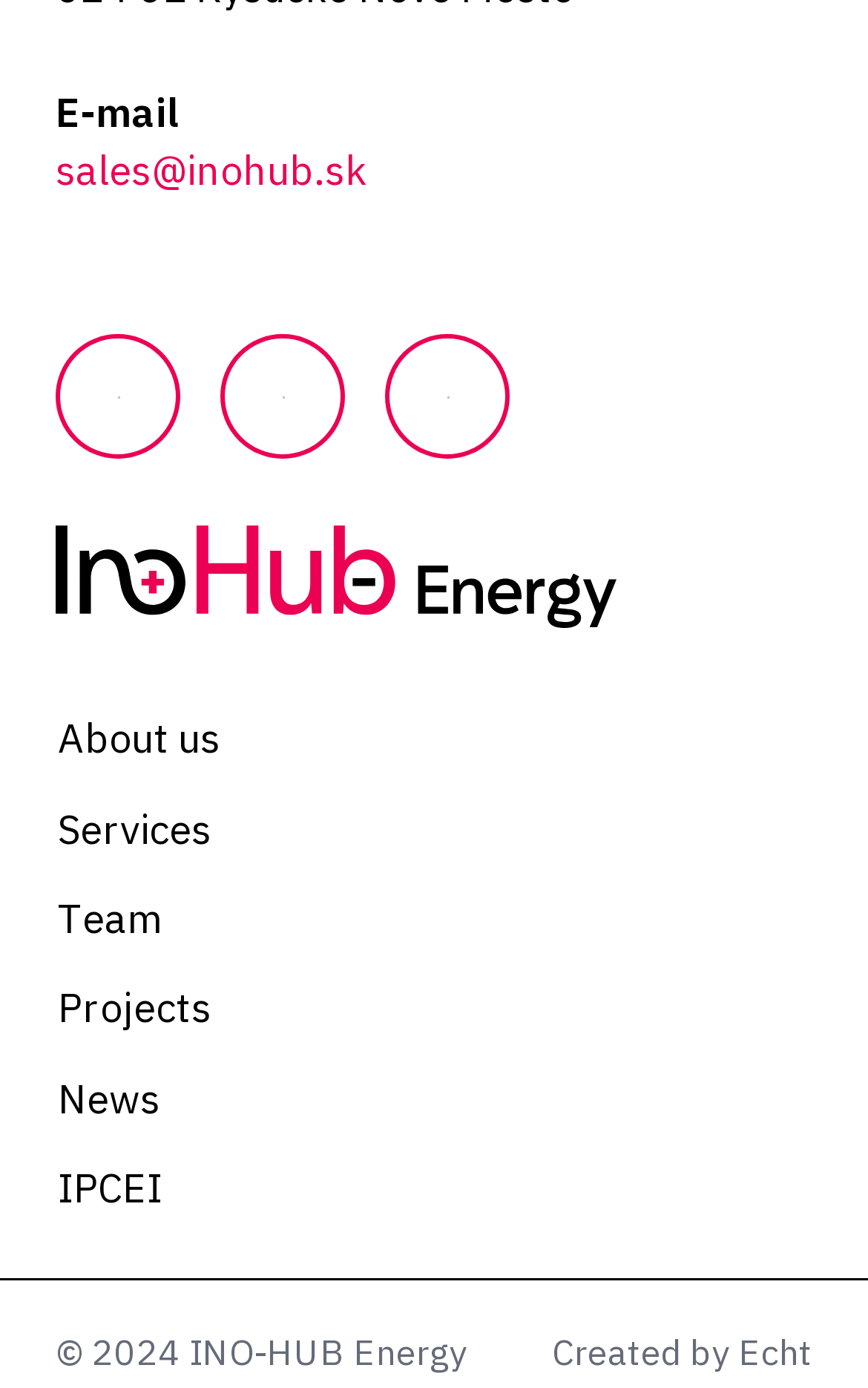Refer to the screenshot and give an in-depth answer to this question: What is the name of the creator of the webpage?

The creator's name is found in the footer section of the webpage, in the link element next to the 'Created by' static text element.